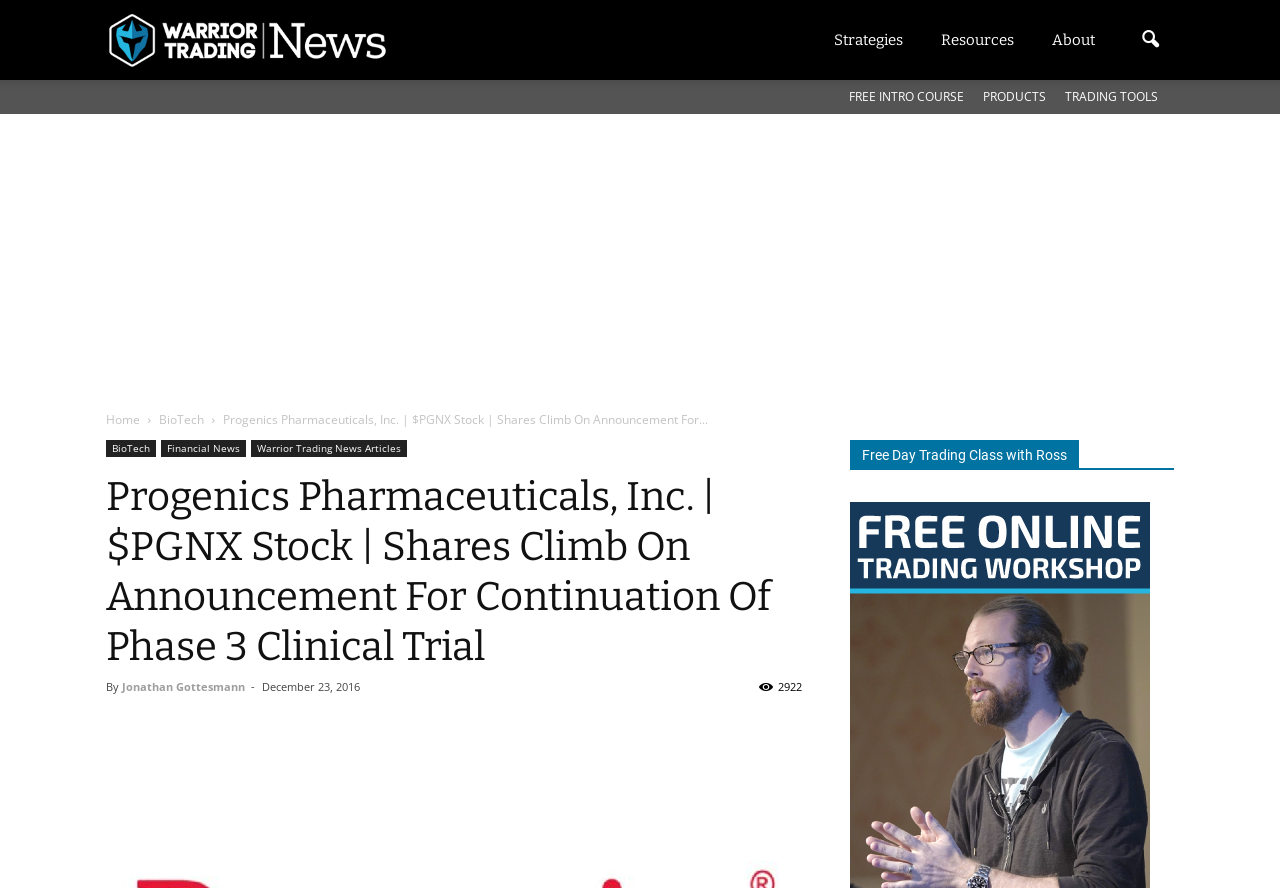What is the name of the website? Based on the image, give a response in one word or a short phrase.

Warrior Trading News